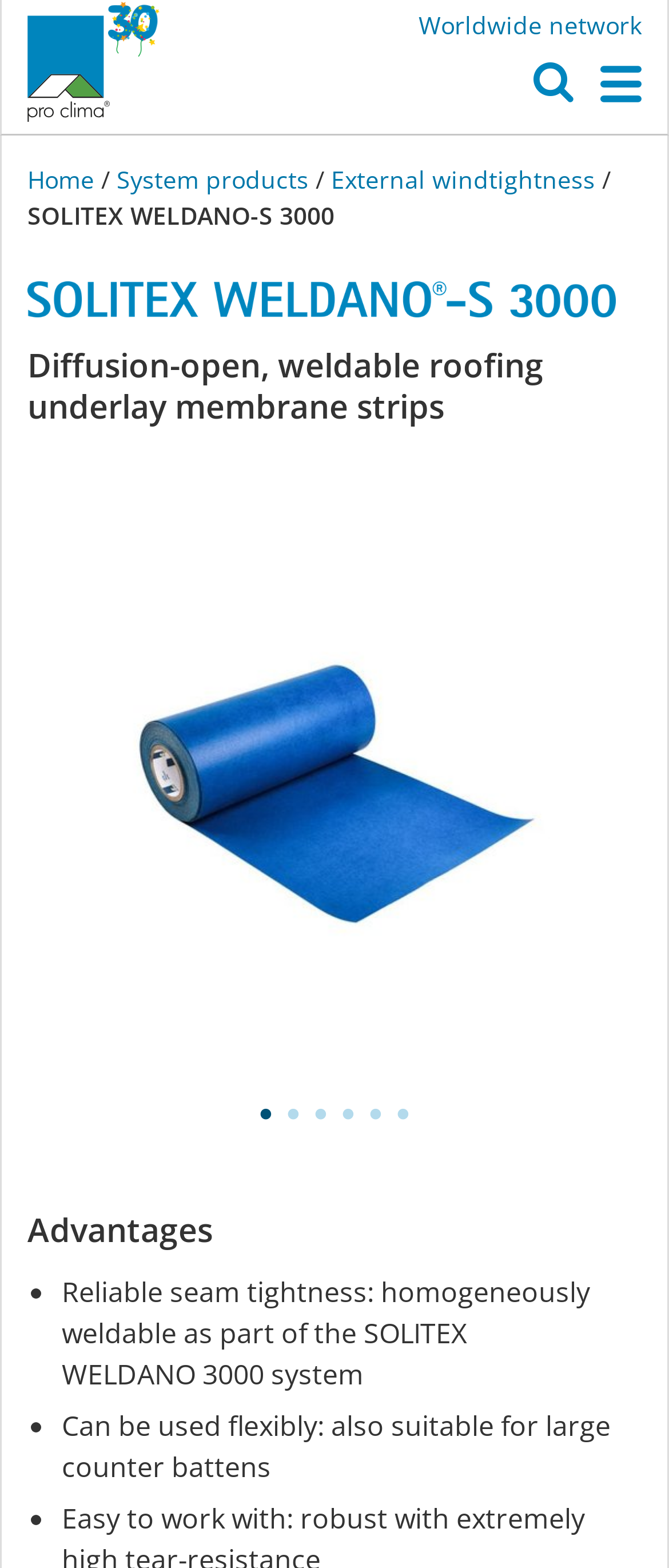Generate a thorough description of the webpage.

The webpage is about SOLITEX WELDANO-S 3000, a diffusion-open, weldable roofing underlay membrane strip. At the top right corner, there is a link with a icon and a button to open a menu. Below this, there are several links to different sections of the website, including "Comfort & sustainability", "Building science", "System products", and "Service".

On the left side, there is a navigation menu with links to "Home", "System products", and "External windtightness". Below this, there is a heading with the product name, SOLITEX WELDANO-S 3000, and a link to the same product. Next to the link, there is an image of the product.

The main content of the page is divided into sections. The first section has a heading with the product name and a subheading that describes the product as a diffusion-open, weldable roofing underlay membrane strip. Below this, there is a tab panel with six tabs, each representing a different aspect of the product. The first tab is selected by default, and it displays an image of the product.

Below the tab panel, there is a section with a heading "Advantages" and a list of bullet points that describe the benefits of the product, including reliable seam tightness and flexibility in use.